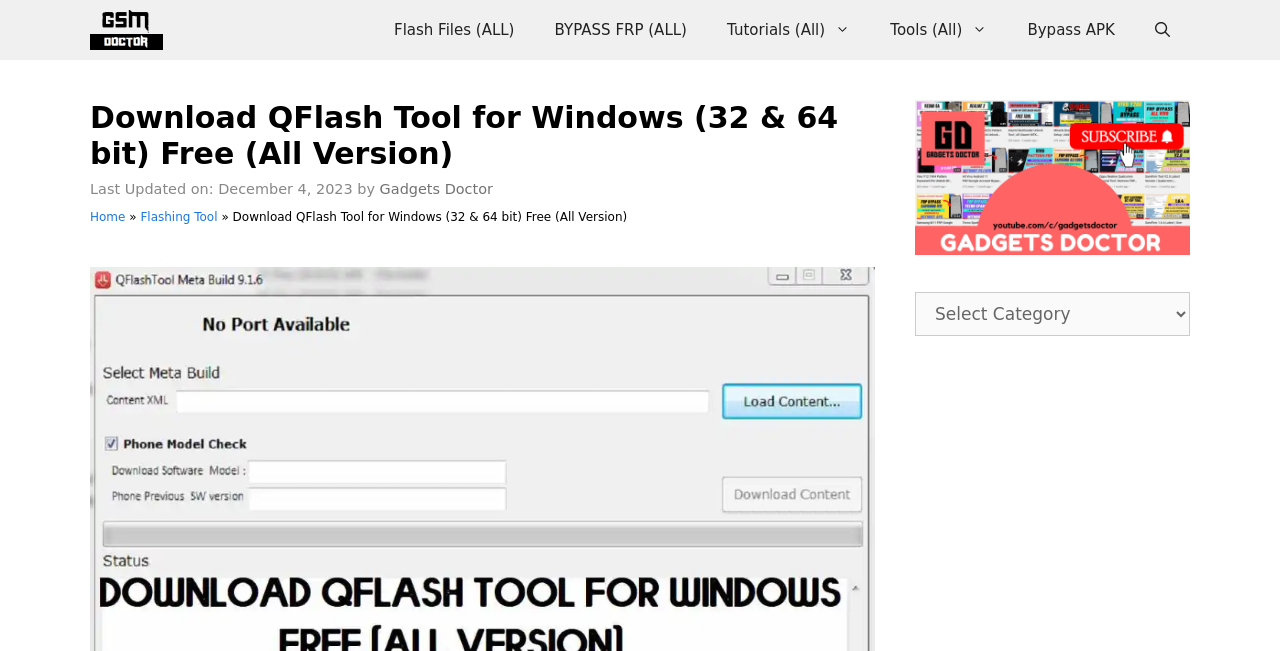Locate the bounding box coordinates of the clickable region necessary to complete the following instruction: "Search for something". Provide the coordinates in the format of four float numbers between 0 and 1, i.e., [left, top, right, bottom].

[0.887, 0.0, 0.93, 0.092]